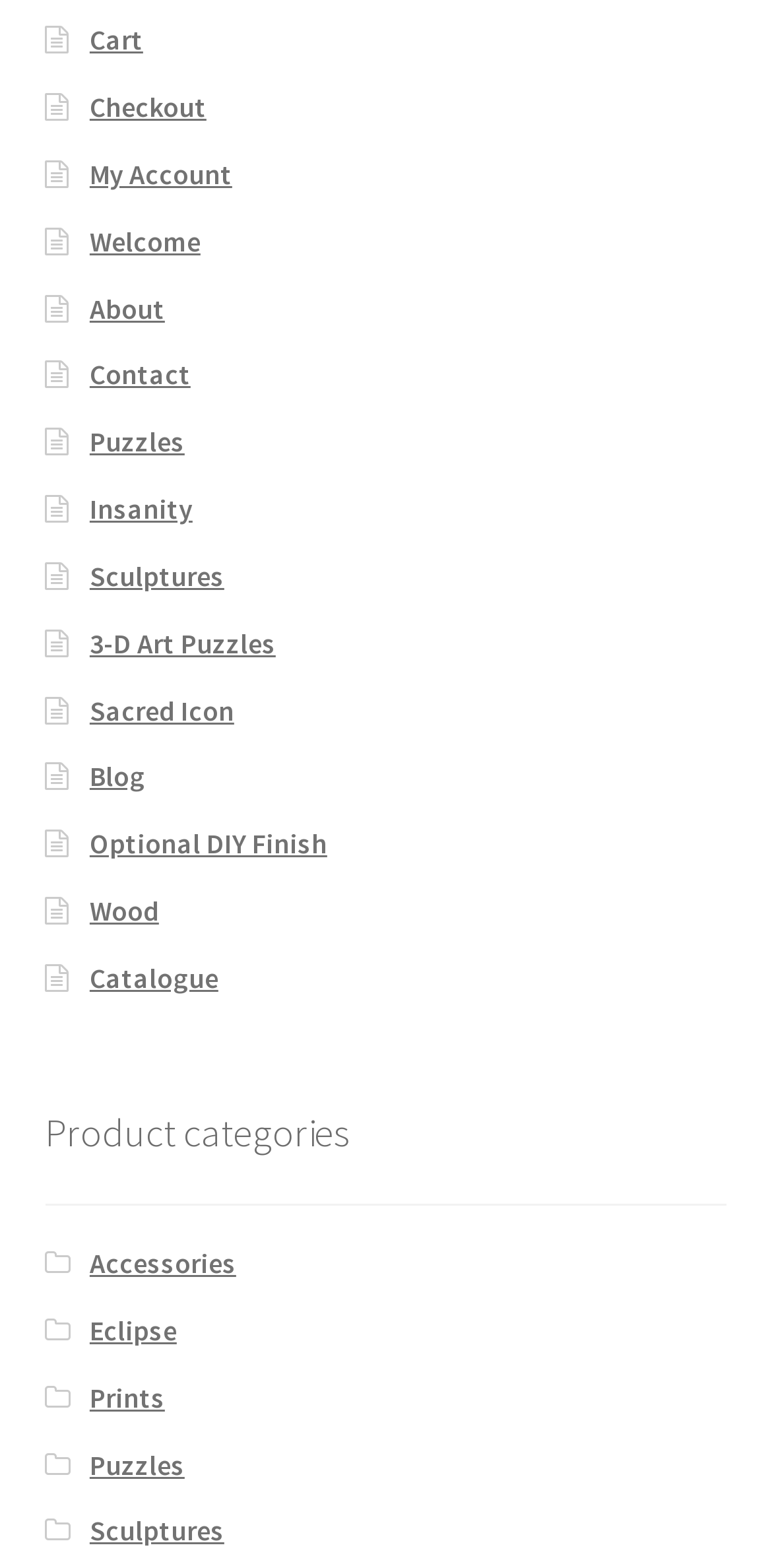What is the second navigation link?
Deliver a detailed and extensive answer to the question.

I looked at the navigation links at the top of the page and found that the second one is 'Checkout'.